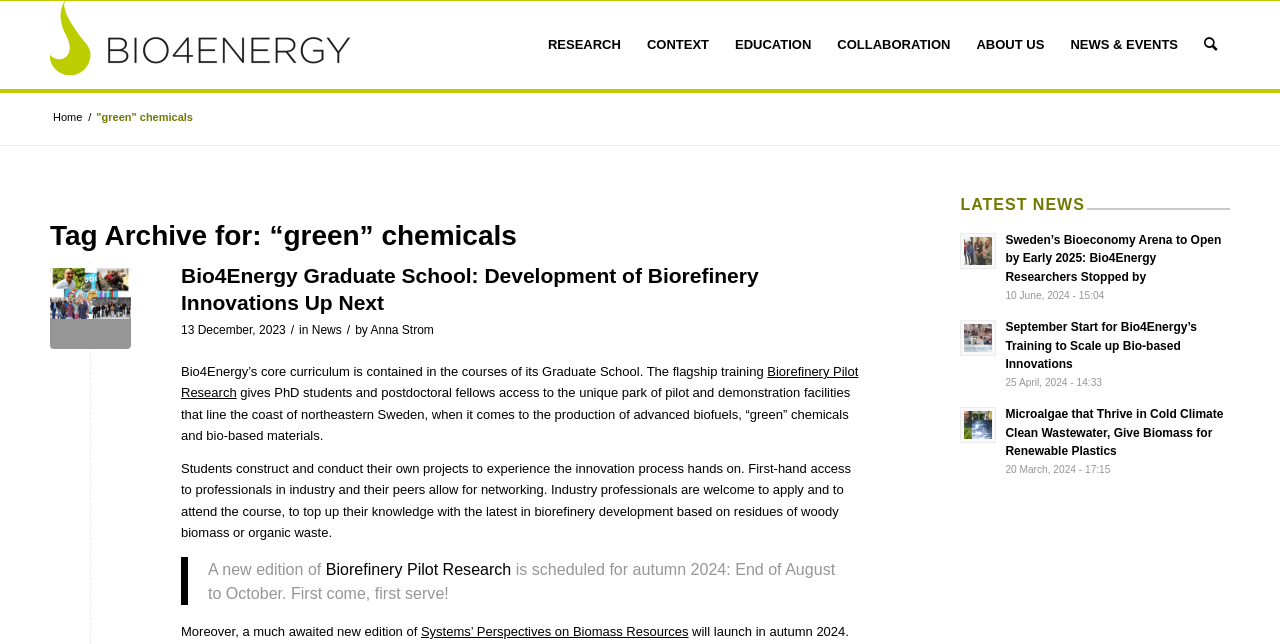Given the element description: "Systems’ Perspectives on Biomass Resources", predict the bounding box coordinates of the UI element it refers to, using four float numbers between 0 and 1, i.e., [left, top, right, bottom].

[0.329, 0.969, 0.538, 0.993]